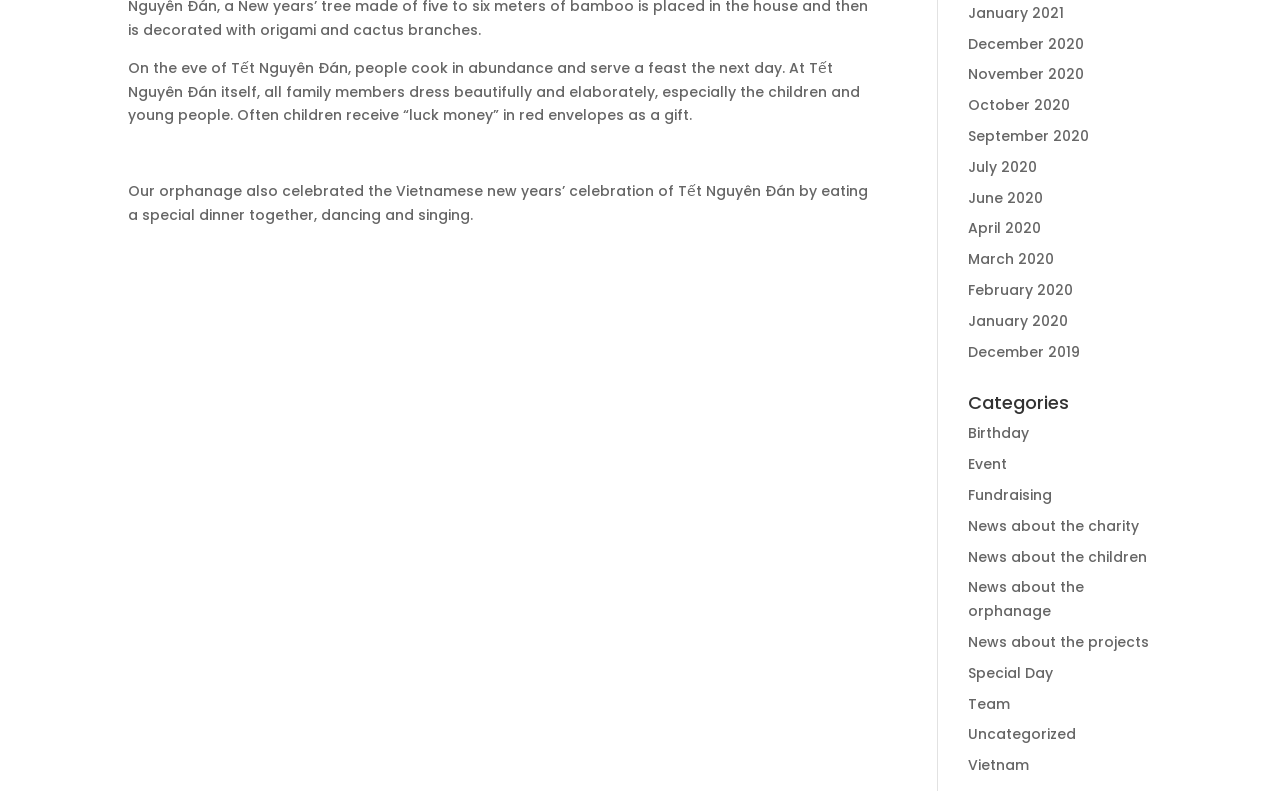Identify the bounding box coordinates of the region I need to click to complete this instruction: "Click on January 2021".

[0.756, 0.004, 0.831, 0.029]